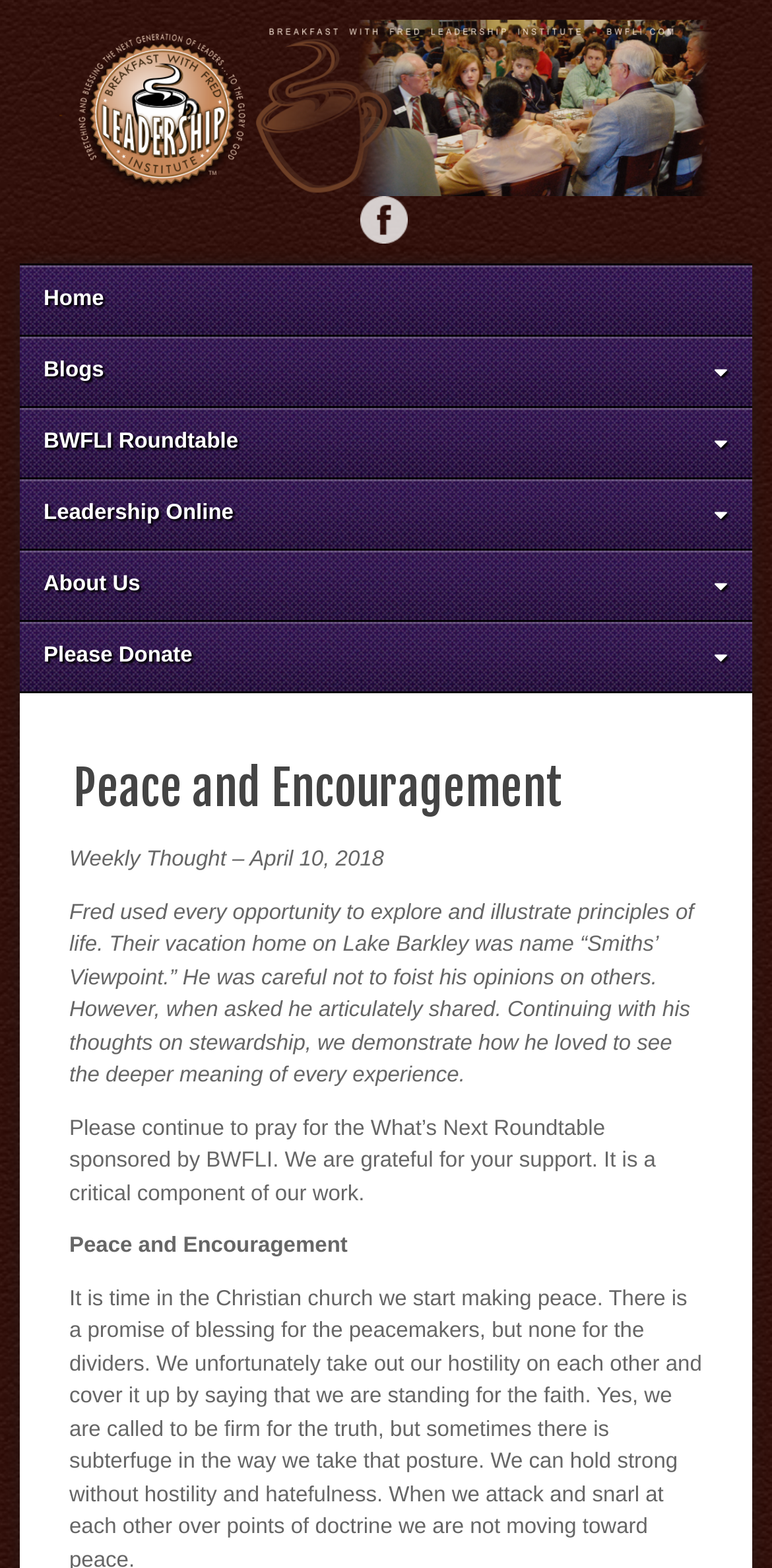Give a detailed account of the webpage's layout and content.

The webpage is titled "Peace and Encouragement | BWFLI" and features a prominent image of the BWFLI logo at the top, taking up most of the width. Below the logo, there is a row of links, including "Home", "Blogs", "BWFLI Roundtable", "Leadership Online", "About Us", and "Please Donate". The "Please Donate" link is accompanied by a header that reads "Peace and Encouragement" and a series of paragraphs.

The first paragraph is a weekly thought from April 10, 2018, which discusses Fred's principles of life and his vacation home. The second paragraph continues with Fred's thoughts on stewardship, sharing his experiences and insights. The third paragraph is a request for prayer and support for the What's Next Roundtable sponsored by BWFLI.

To the right of the links, there are two social media links, "Facebook" and "BWFLI", which are positioned near the top of the page. Overall, the webpage has a simple and organized layout, with a focus on sharing inspirational thoughts and updates from BWFLI.